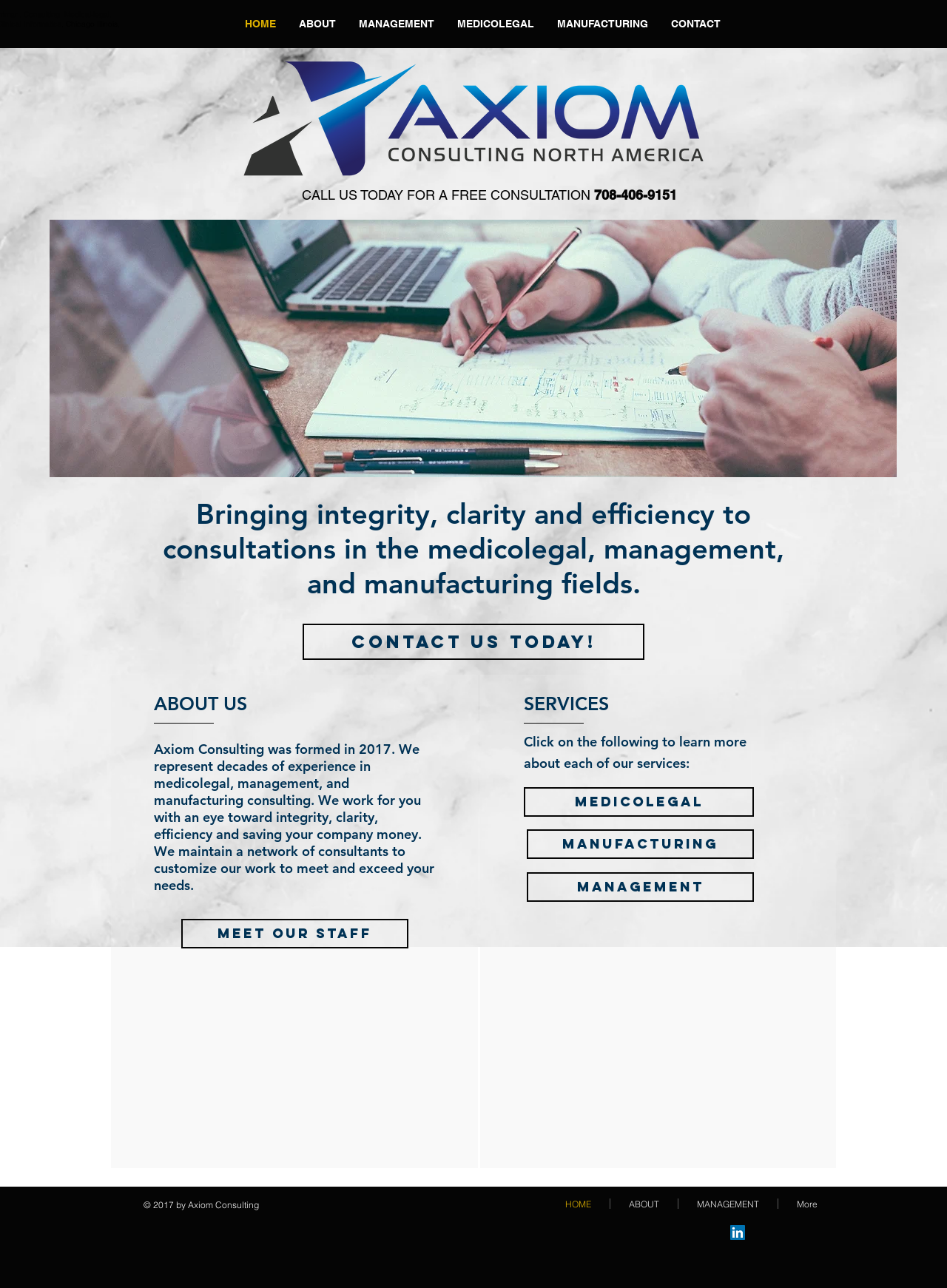Determine the bounding box for the UI element that matches this description: "CONTACT US TODAY!".

[0.32, 0.484, 0.68, 0.512]